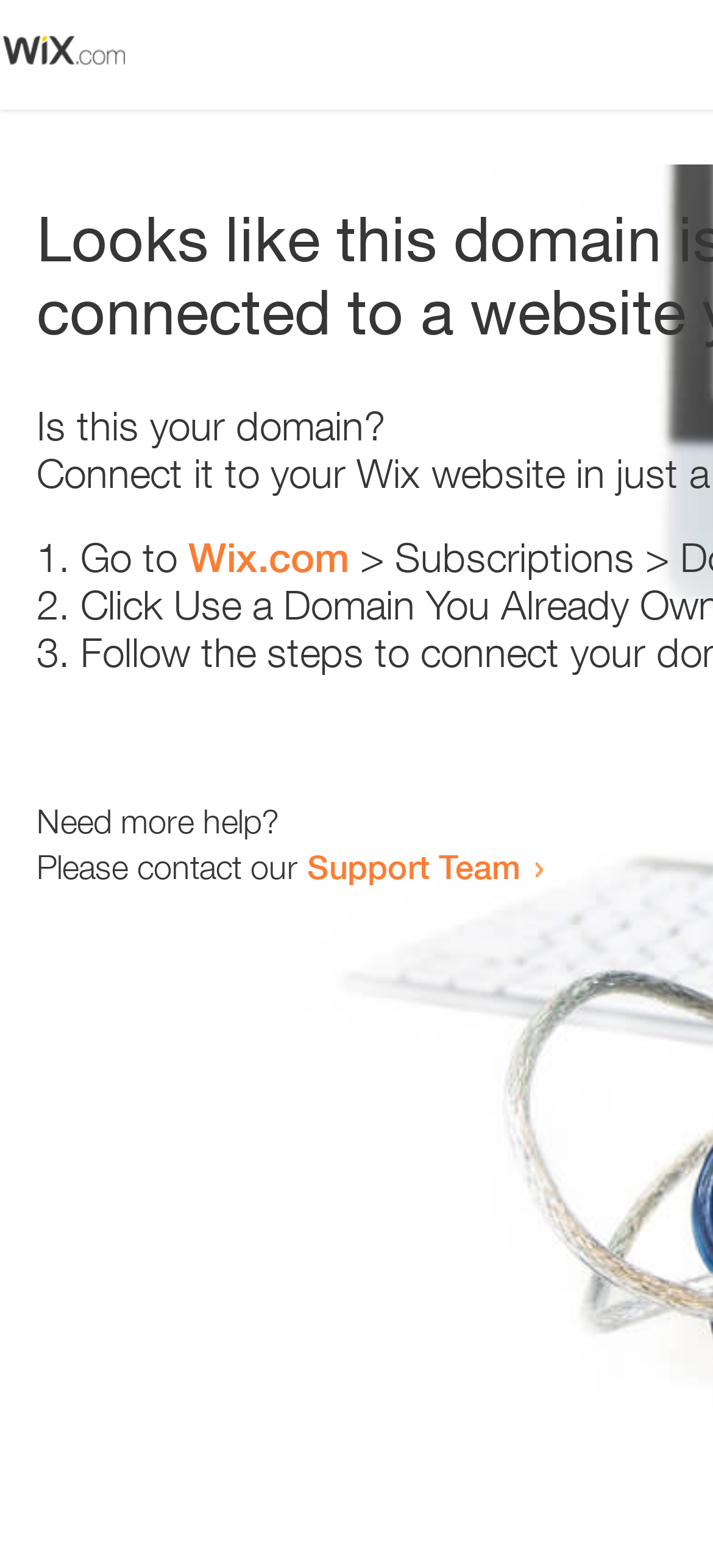Use a single word or phrase to answer the following:
What is the domain in question?

this domain